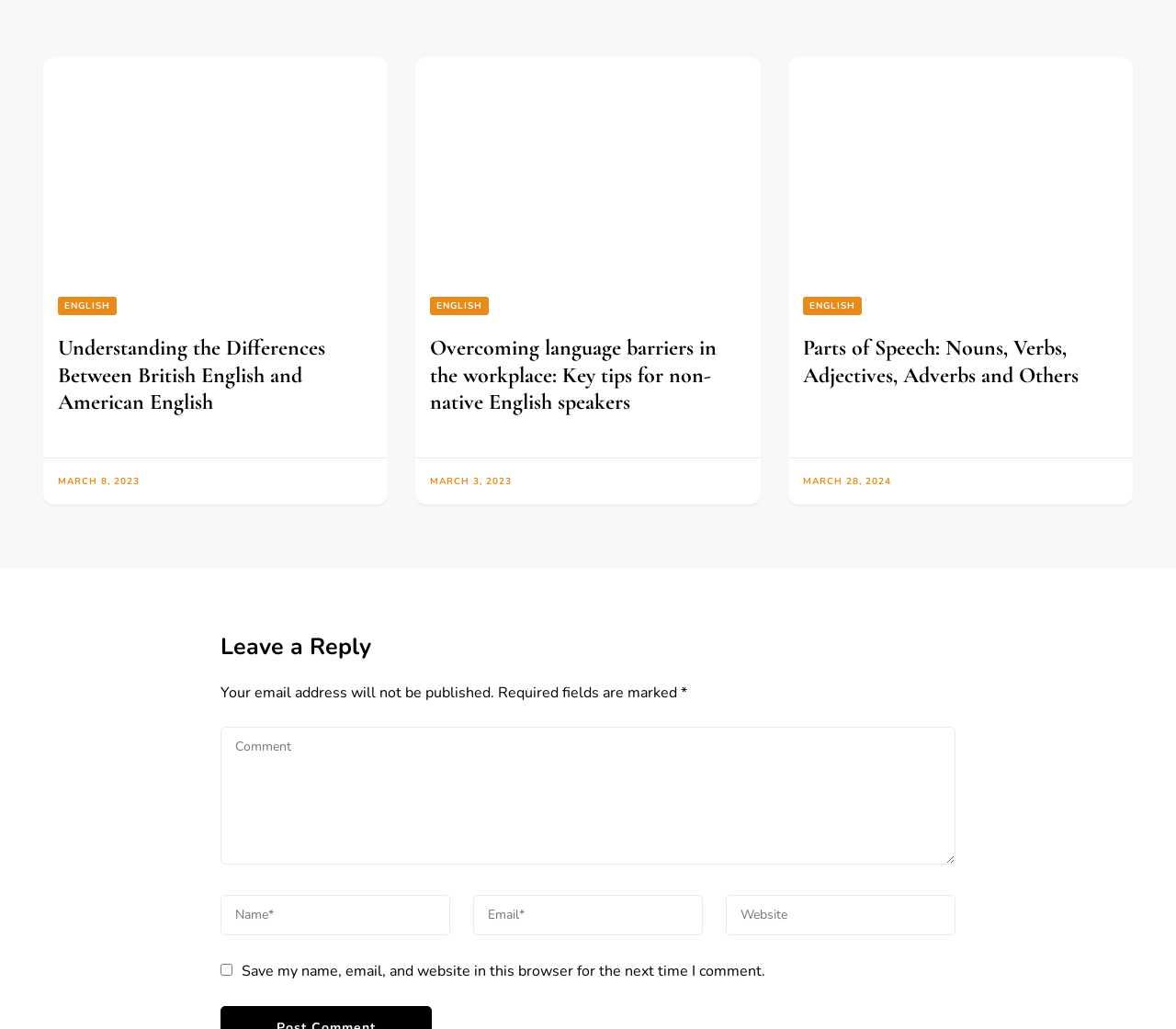Identify the bounding box coordinates for the element you need to click to achieve the following task: "Click the link to read about parts of speech". Provide the bounding box coordinates as four float numbers between 0 and 1, in the form [left, top, right, bottom].

[0.683, 0.325, 0.951, 0.378]